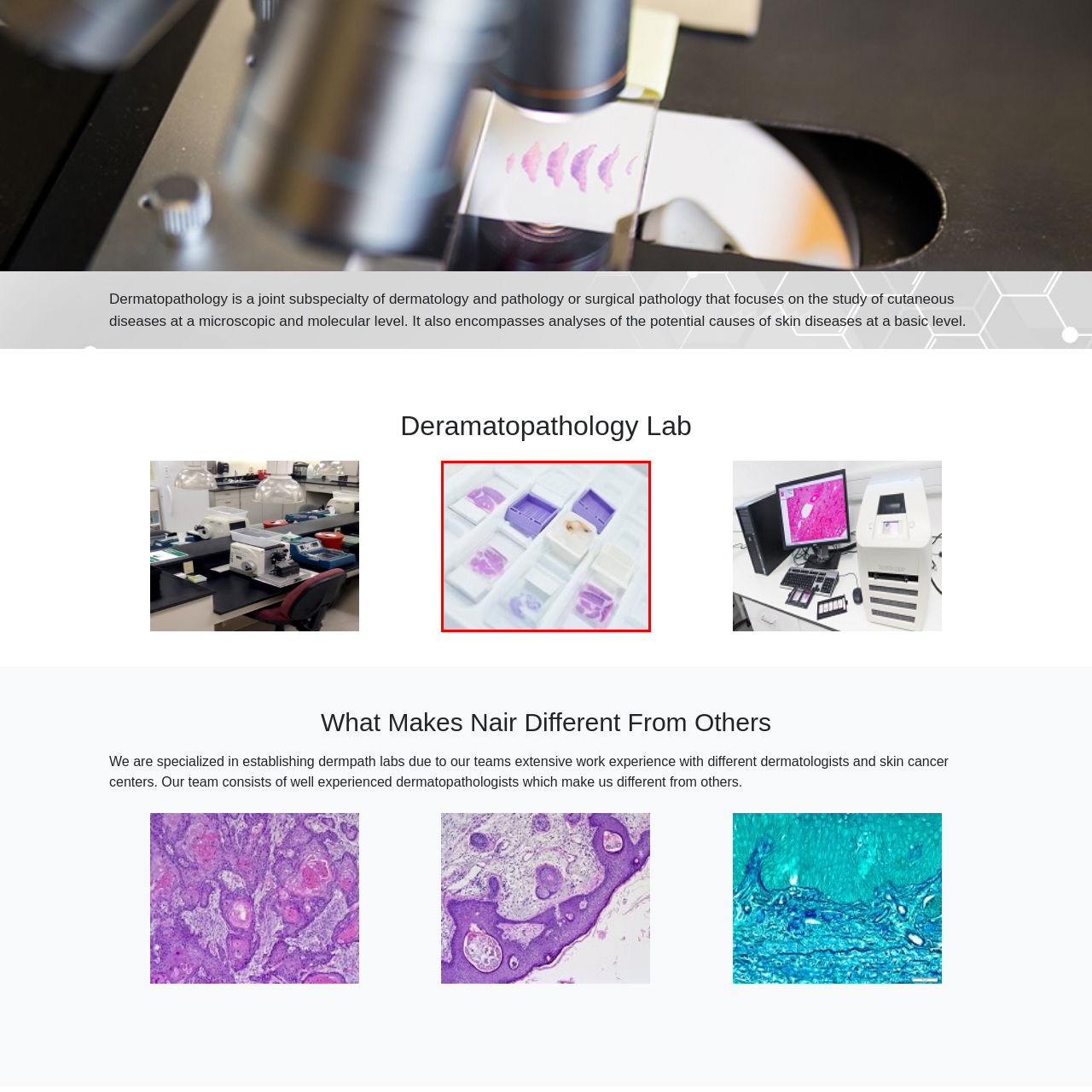Observe the content inside the red rectangle and respond to the question with one word or phrase: 
What is the characteristic of the slides in the image?

Distinct colors and patterns